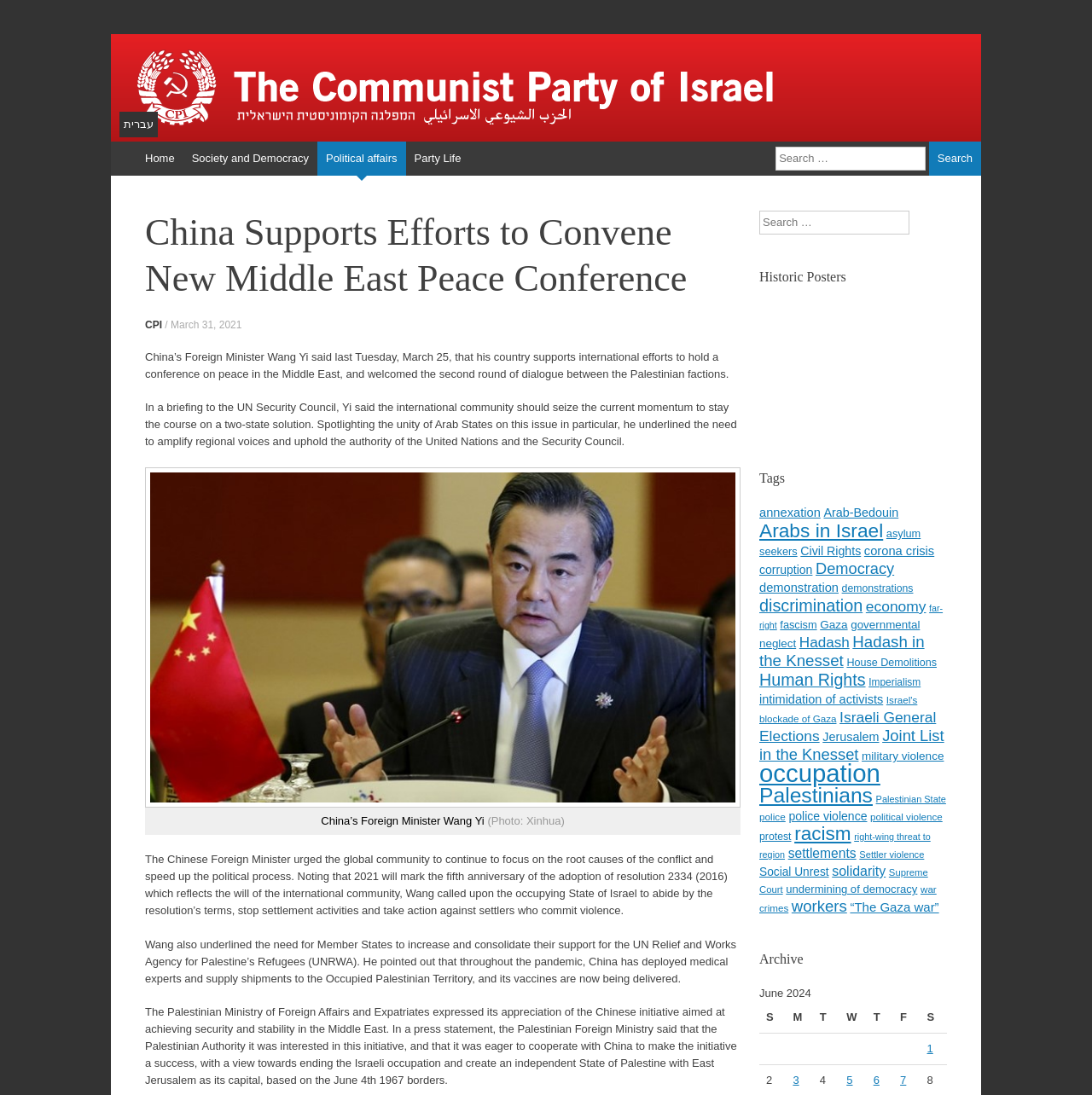Please identify the bounding box coordinates of the region to click in order to complete the given instruction: "Go to Home page". The coordinates should be four float numbers between 0 and 1, i.e., [left, top, right, bottom].

[0.125, 0.129, 0.168, 0.16]